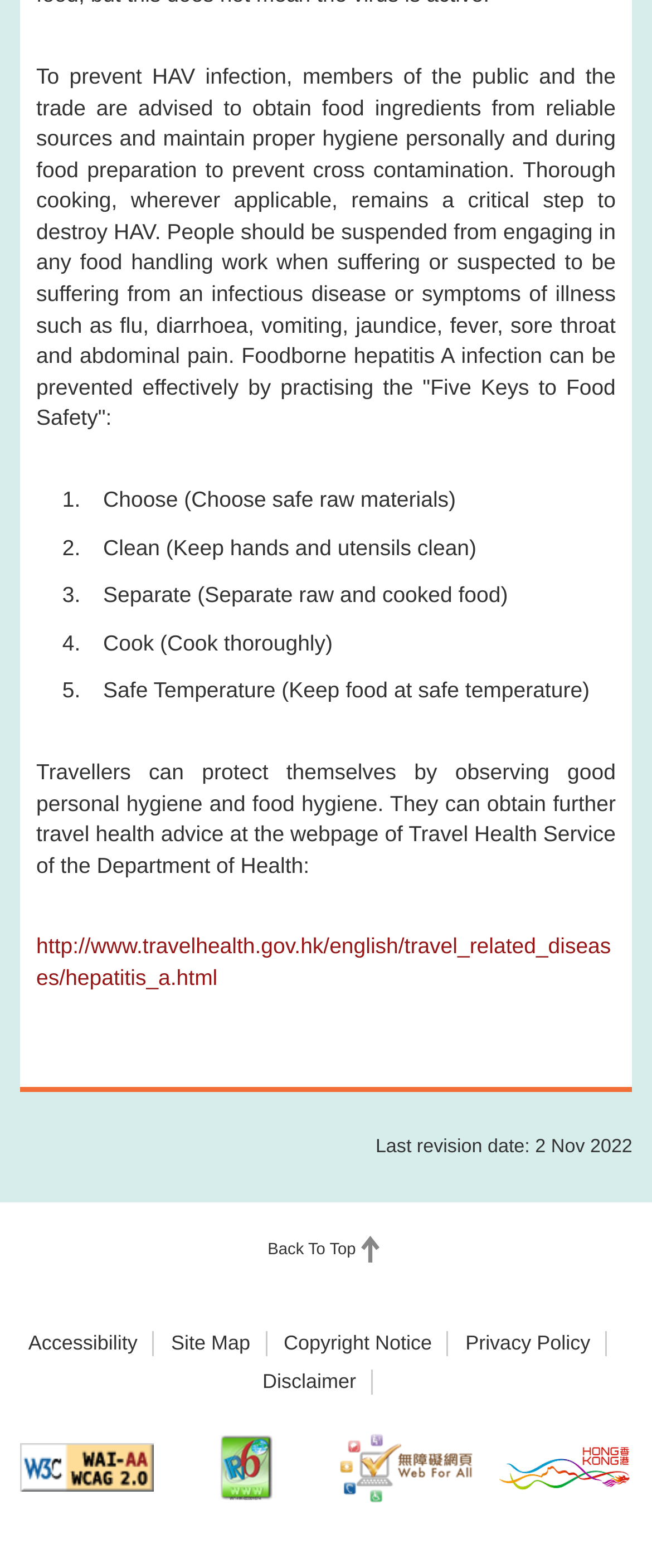Please answer the following question as detailed as possible based on the image: 
What is the purpose of thorough cooking?

According to the webpage, thorough cooking is a critical step to destroy HAV, which is essential to prevent foodborne hepatitis A infection. This emphasizes the importance of proper food handling and preparation to ensure food safety.